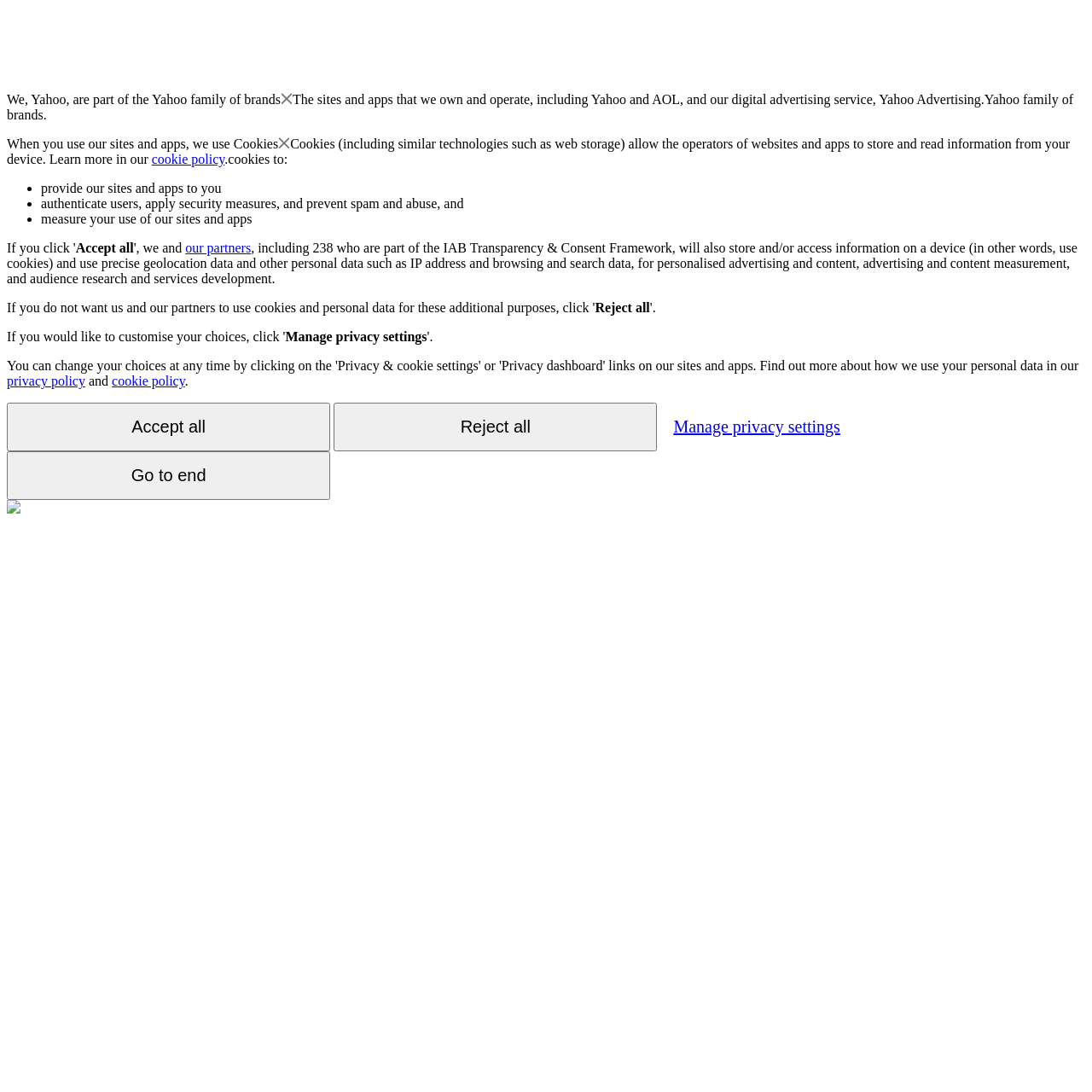Observe the image and answer the following question in detail: How many partners are part of the IAB Transparency & Consent Framework?

The webpage mentions that 'our partners, including 238 who are part of the IAB Transparency & Consent Framework, will also store and/or access information on a device'.